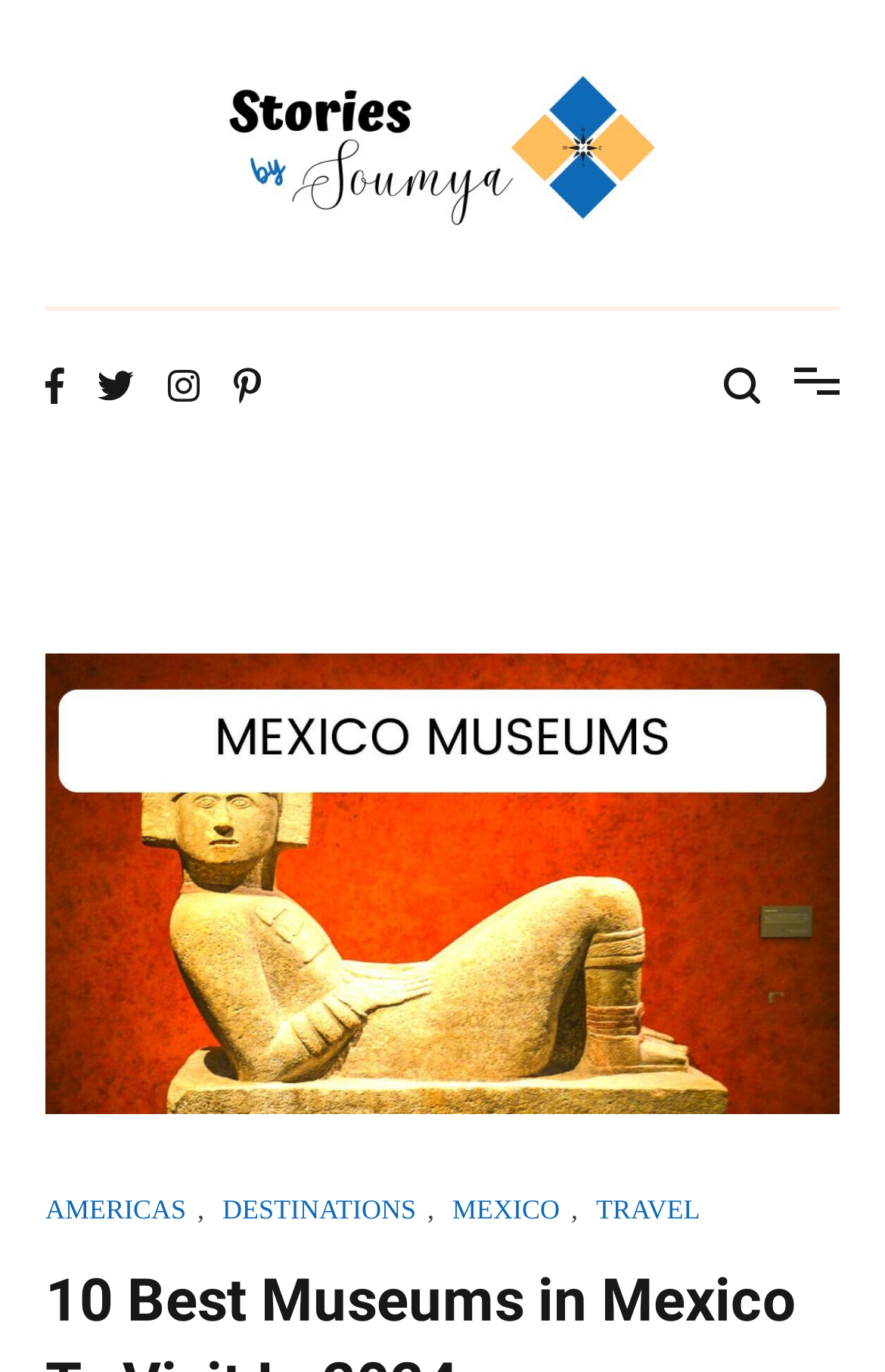Extract the main title from the webpage.

10 Best Museums in Mexico To Visit In 2024